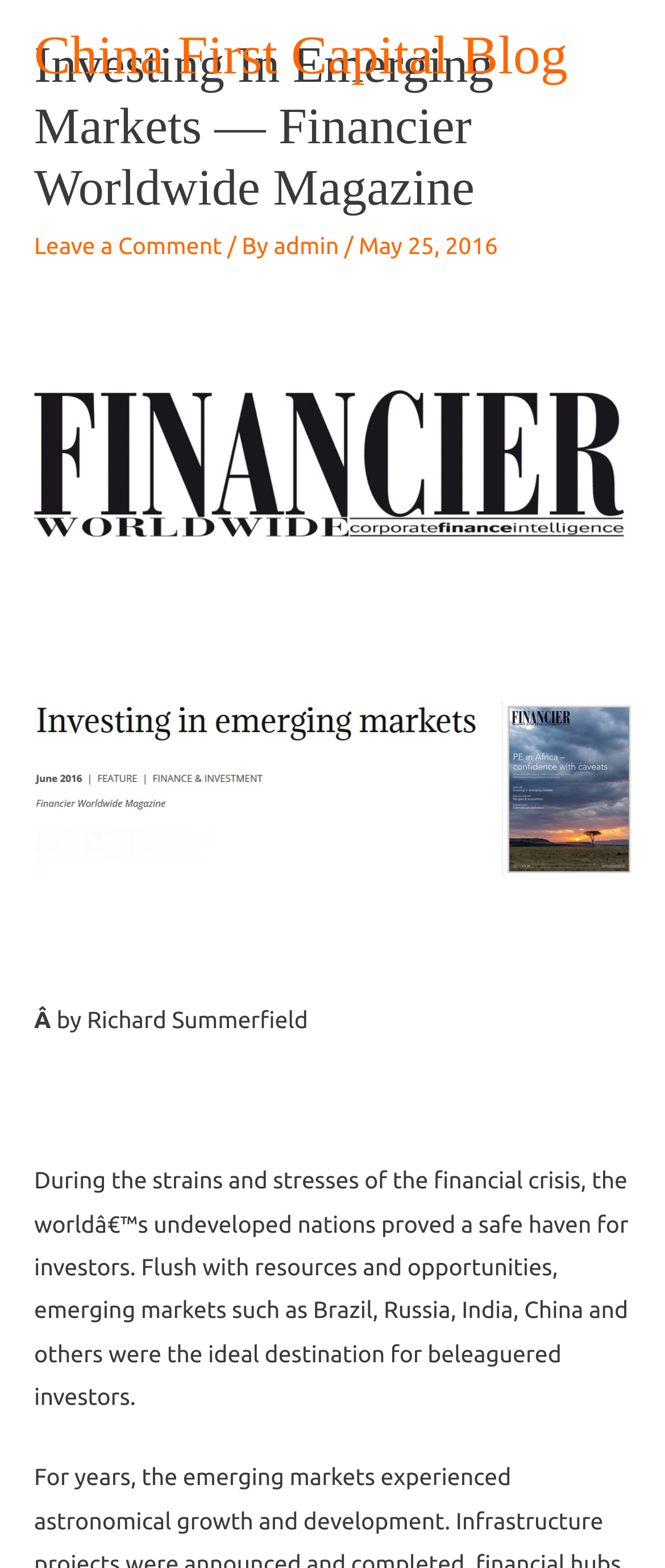Answer the question in a single word or phrase:
Who wrote the article?

Richard Summerfield